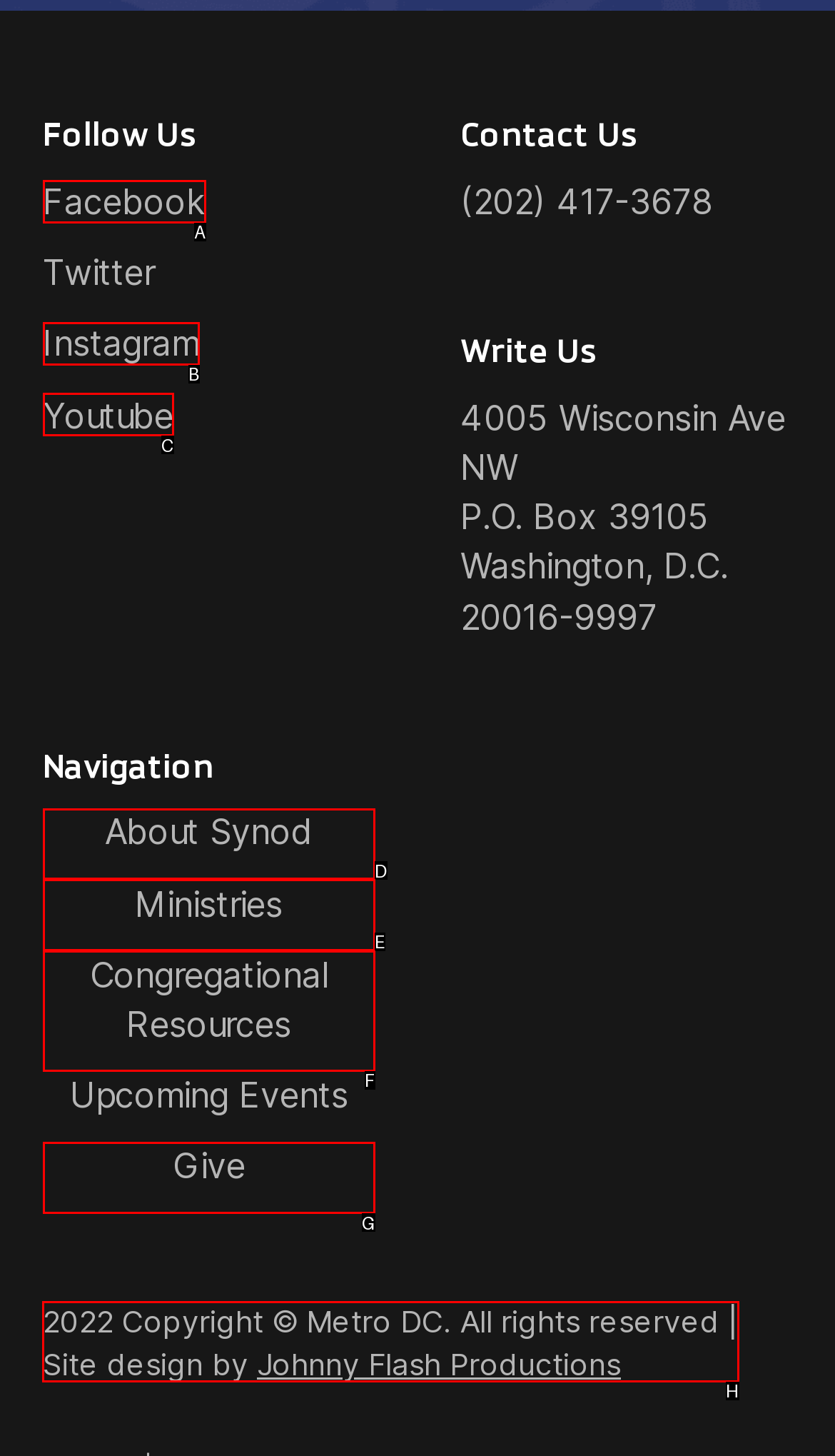Identify the letter of the UI element you should interact with to perform the task: Check the website's copyright information
Reply with the appropriate letter of the option.

H